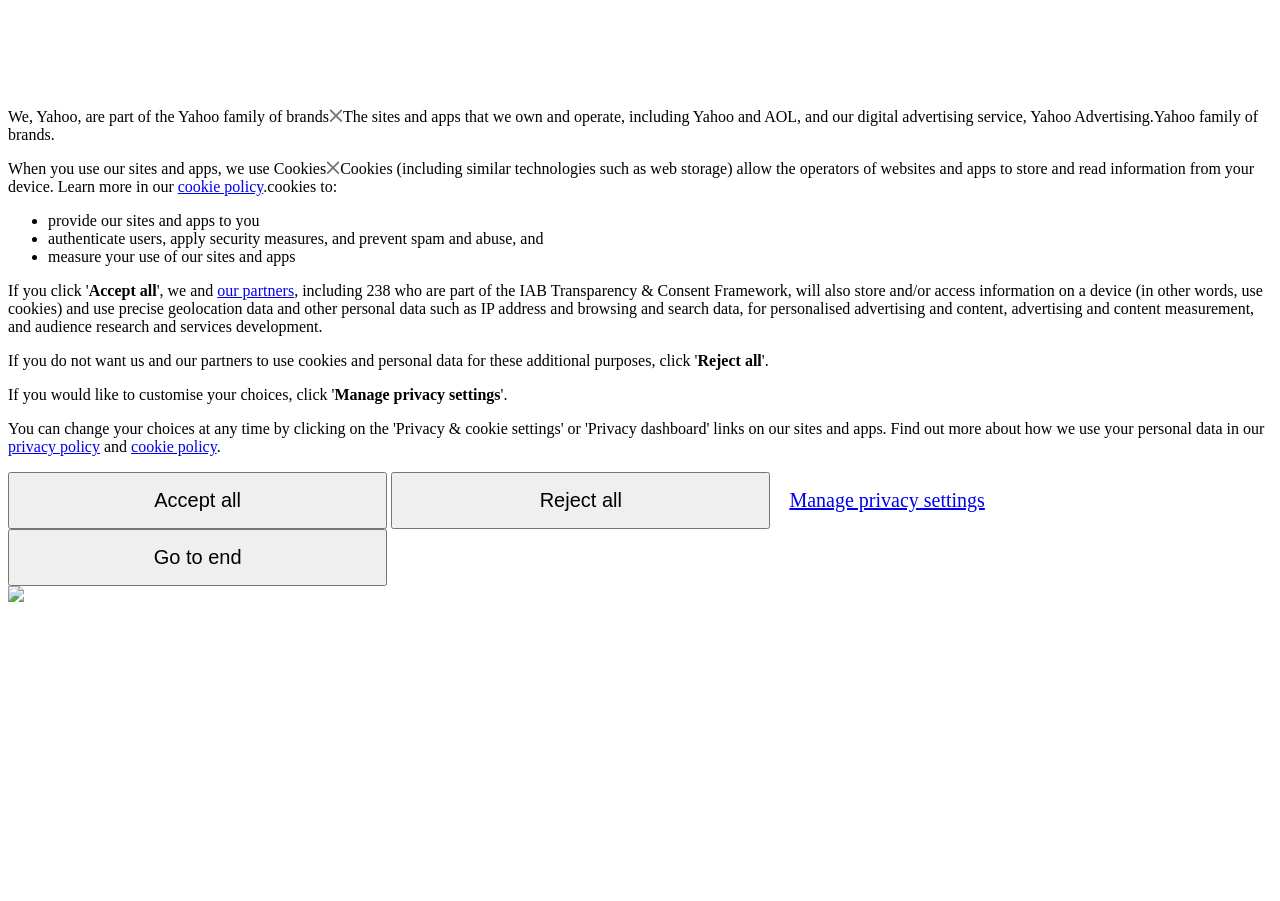From the webpage screenshot, predict the bounding box coordinates (top-left x, top-left y, bottom-right x, bottom-right y) for the UI element described here: Manage privacy settings

[0.605, 0.526, 0.781, 0.584]